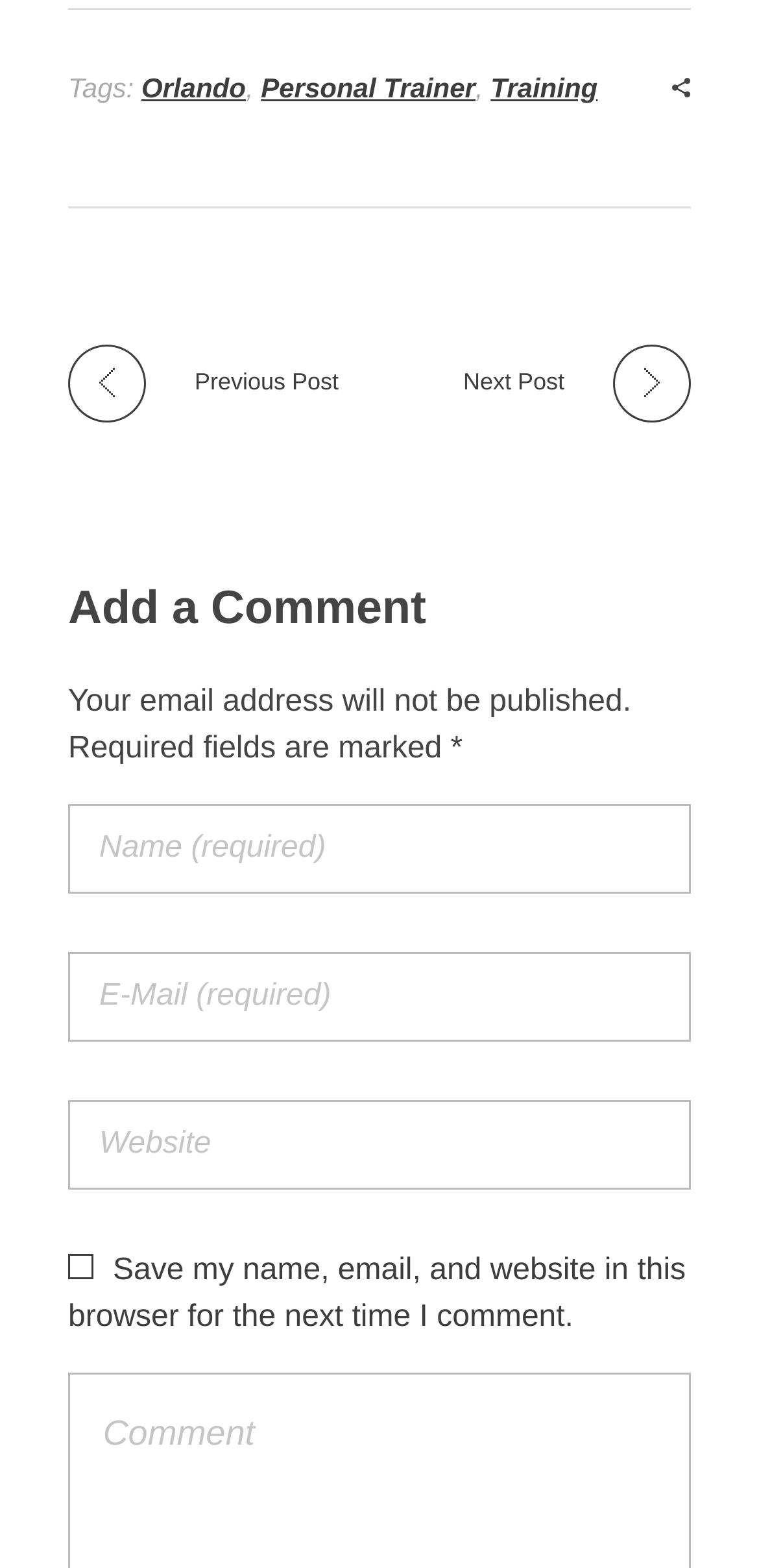Show the bounding box coordinates of the element that should be clicked to complete the task: "Click on the 'Orlando' tag".

[0.186, 0.045, 0.324, 0.065]